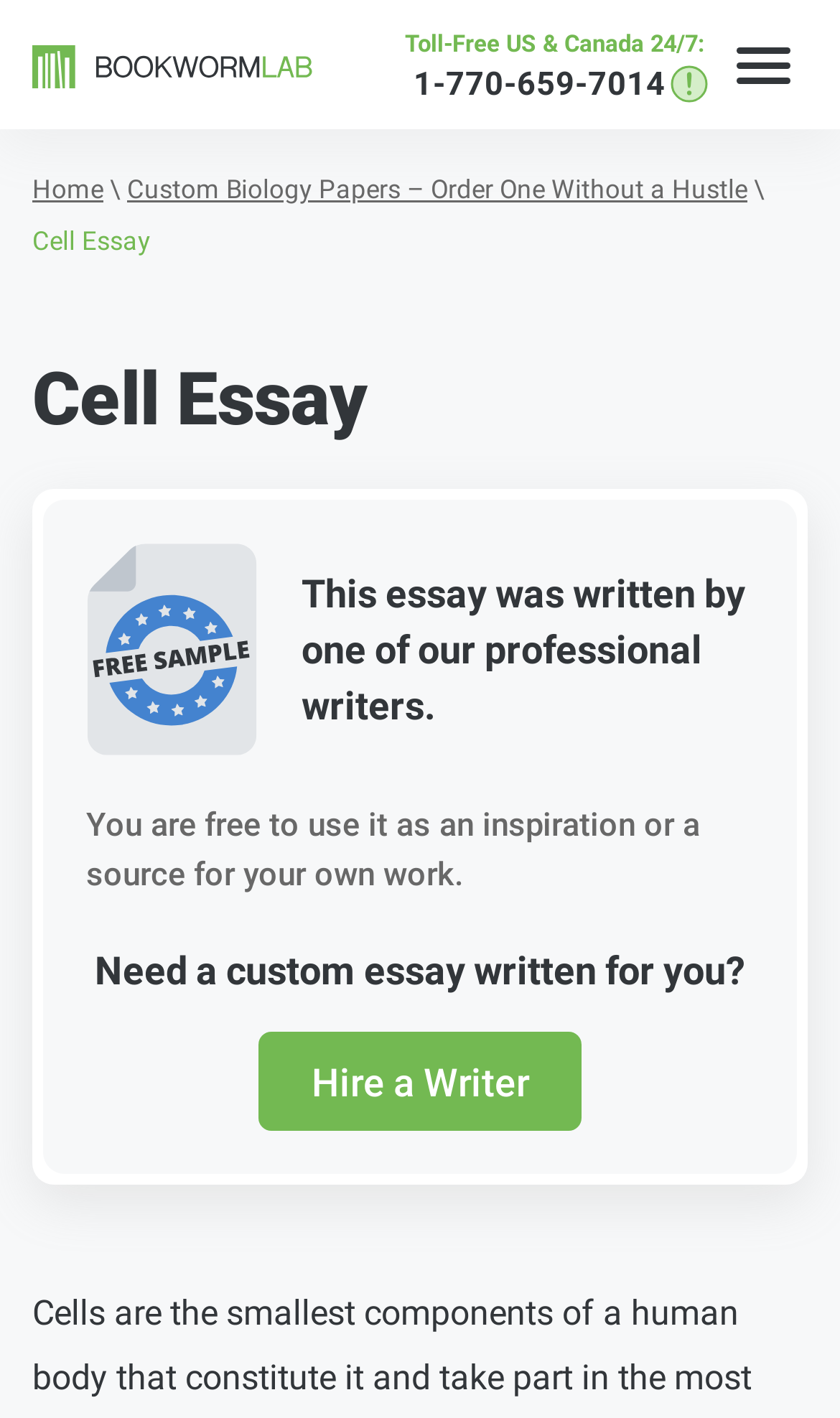Respond to the following query with just one word or a short phrase: 
What is the phone number for toll-free US and Canada?

1-770-659-7014